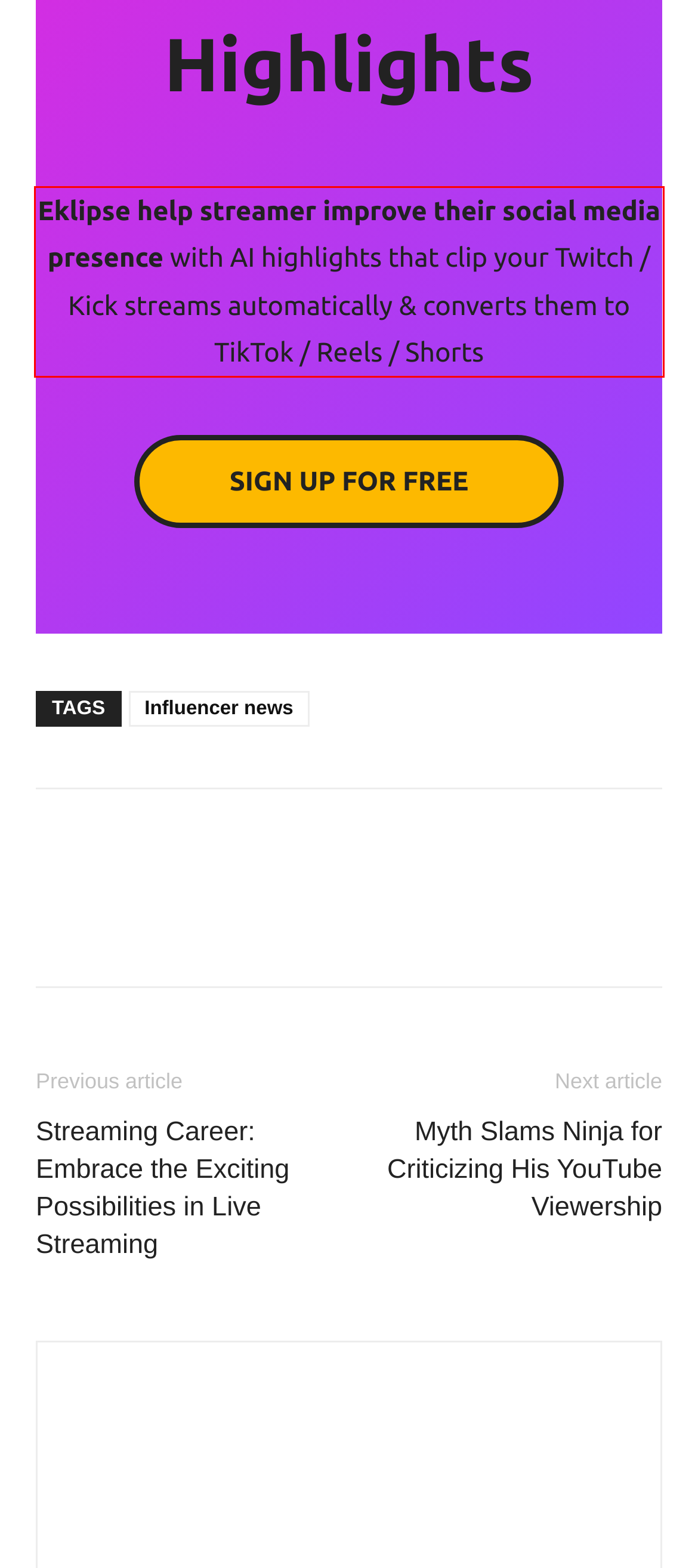Examine the webpage screenshot and use OCR to obtain the text inside the red bounding box.

Eklipse help streamer improve their social media presence with AI highlights that clip your Twitch / Kick streams automatically & converts them to TikTok / Reels / Shorts